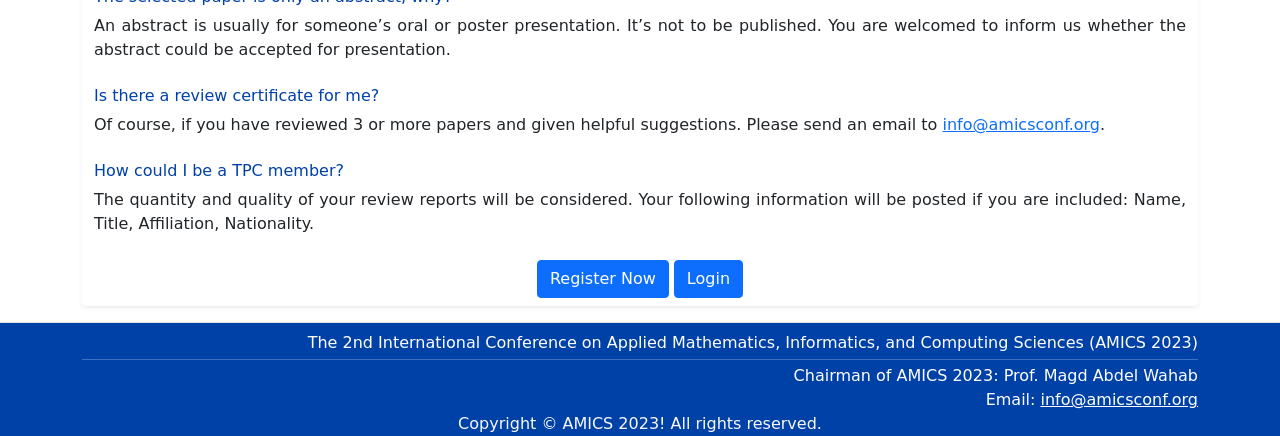Utilize the details in the image to give a detailed response to the question: What is required to be a TPC member?

Based on the text 'The quantity and quality of your review reports will be considered.' on the webpage, it can be inferred that to be a TPC member, one's review reports need to meet certain quality and quantity standards.